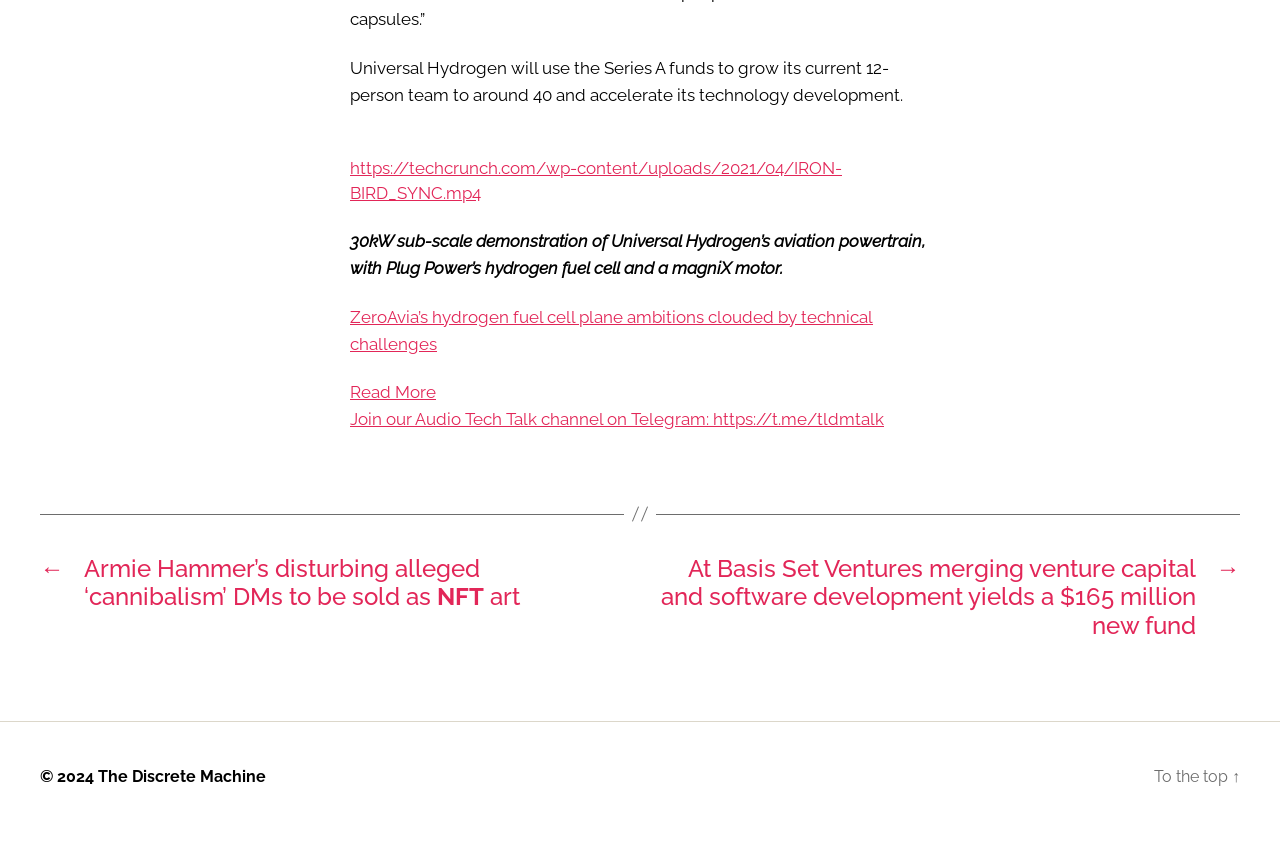Provide the bounding box coordinates of the HTML element this sentence describes: "https://techcrunch.com/wp-content/uploads/2021/04/IRON-BIRD_SYNC.mp4". The bounding box coordinates consist of four float numbers between 0 and 1, i.e., [left, top, right, bottom].

[0.273, 0.215, 0.658, 0.268]